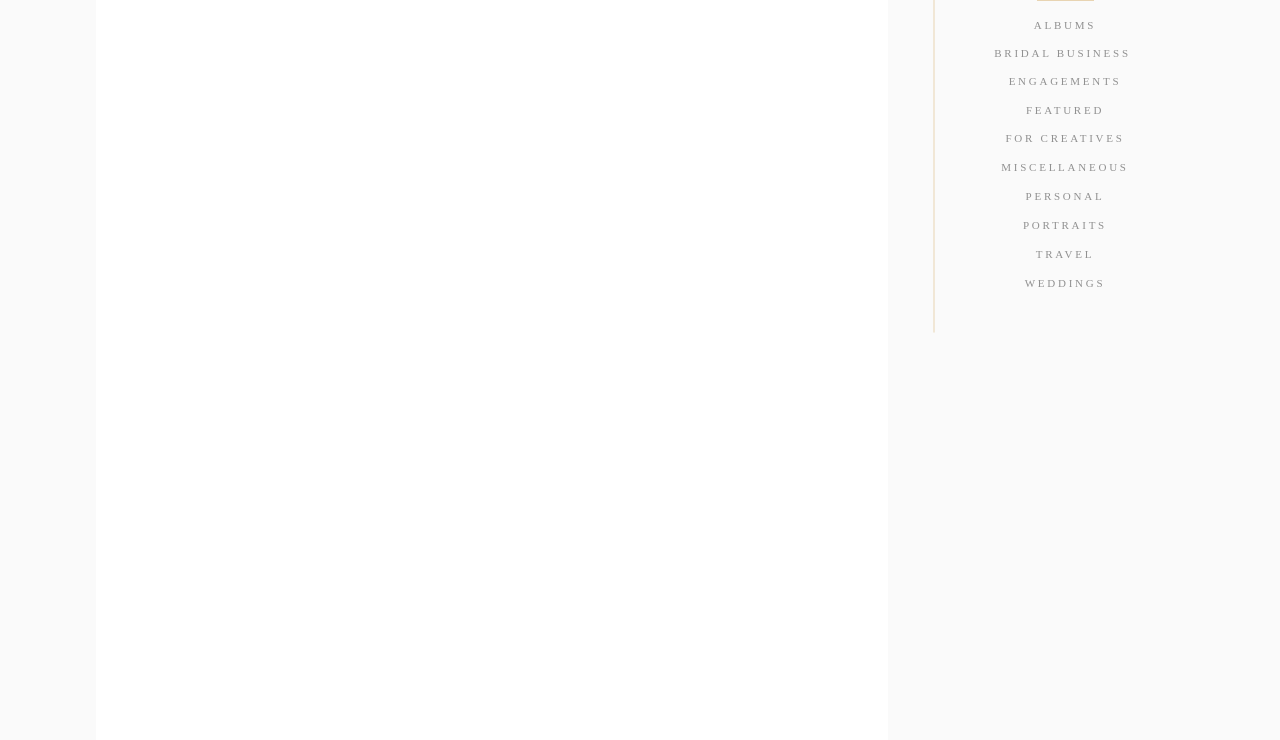Provide the bounding box coordinates for the UI element that is described by this text: "FOR Creatives". The coordinates should be in the form of four float numbers between 0 and 1: [left, top, right, bottom].

[0.767, 0.174, 0.897, 0.207]